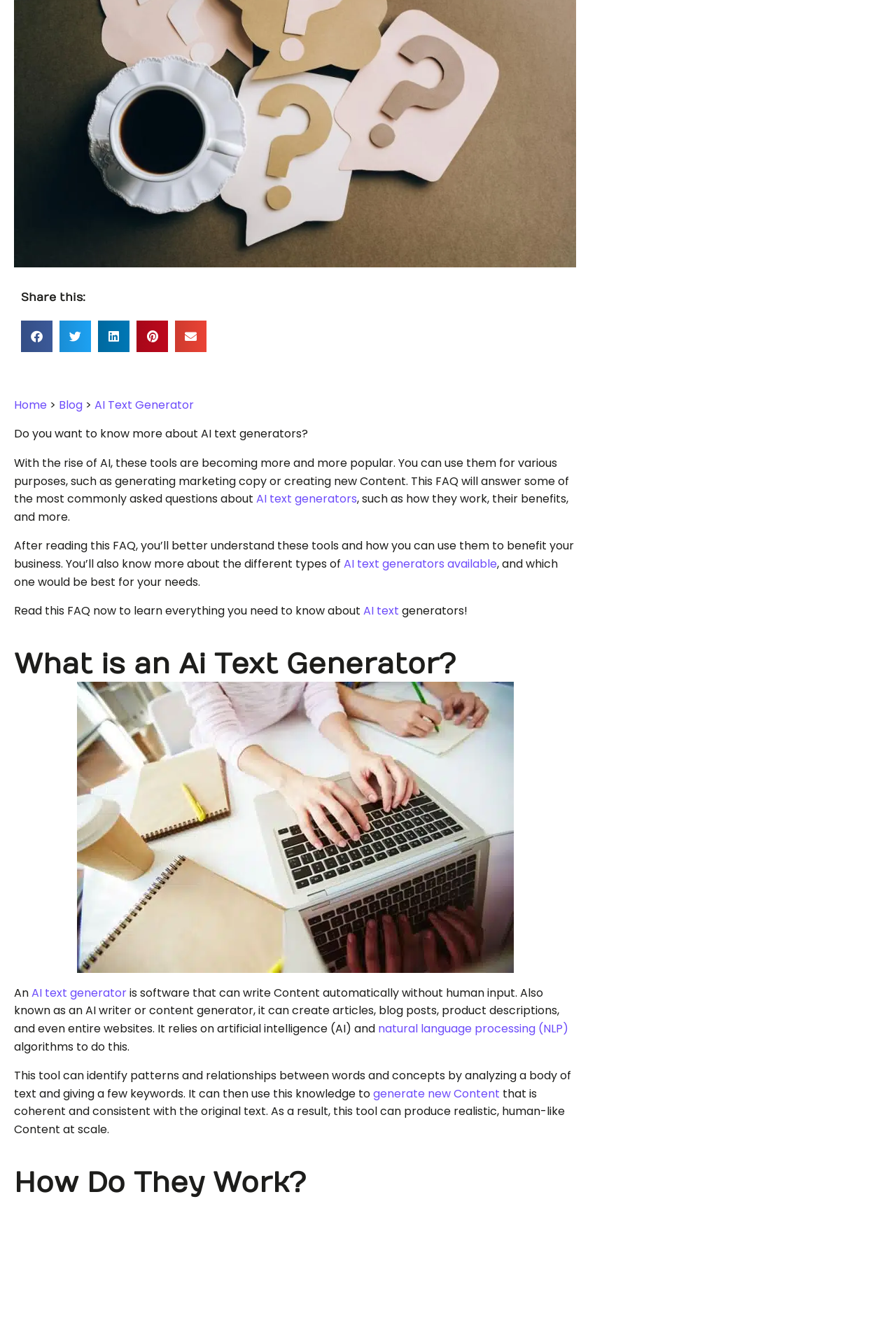Provide the bounding box for the UI element matching this description: "AI text".

[0.405, 0.457, 0.445, 0.47]